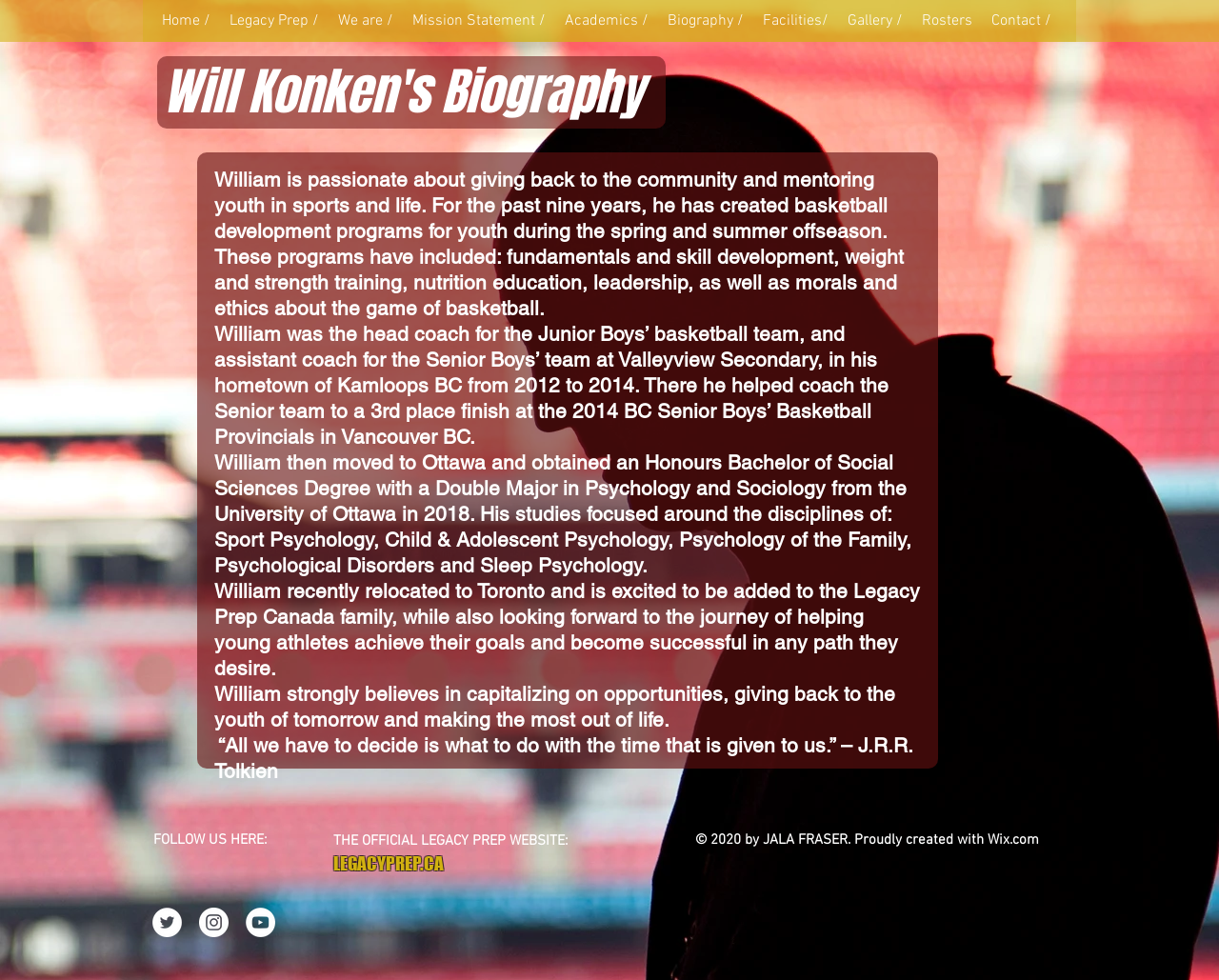What is the name of the school where Will Konken was a coach?
Refer to the image and provide a concise answer in one word or phrase.

Valleyview Secondary